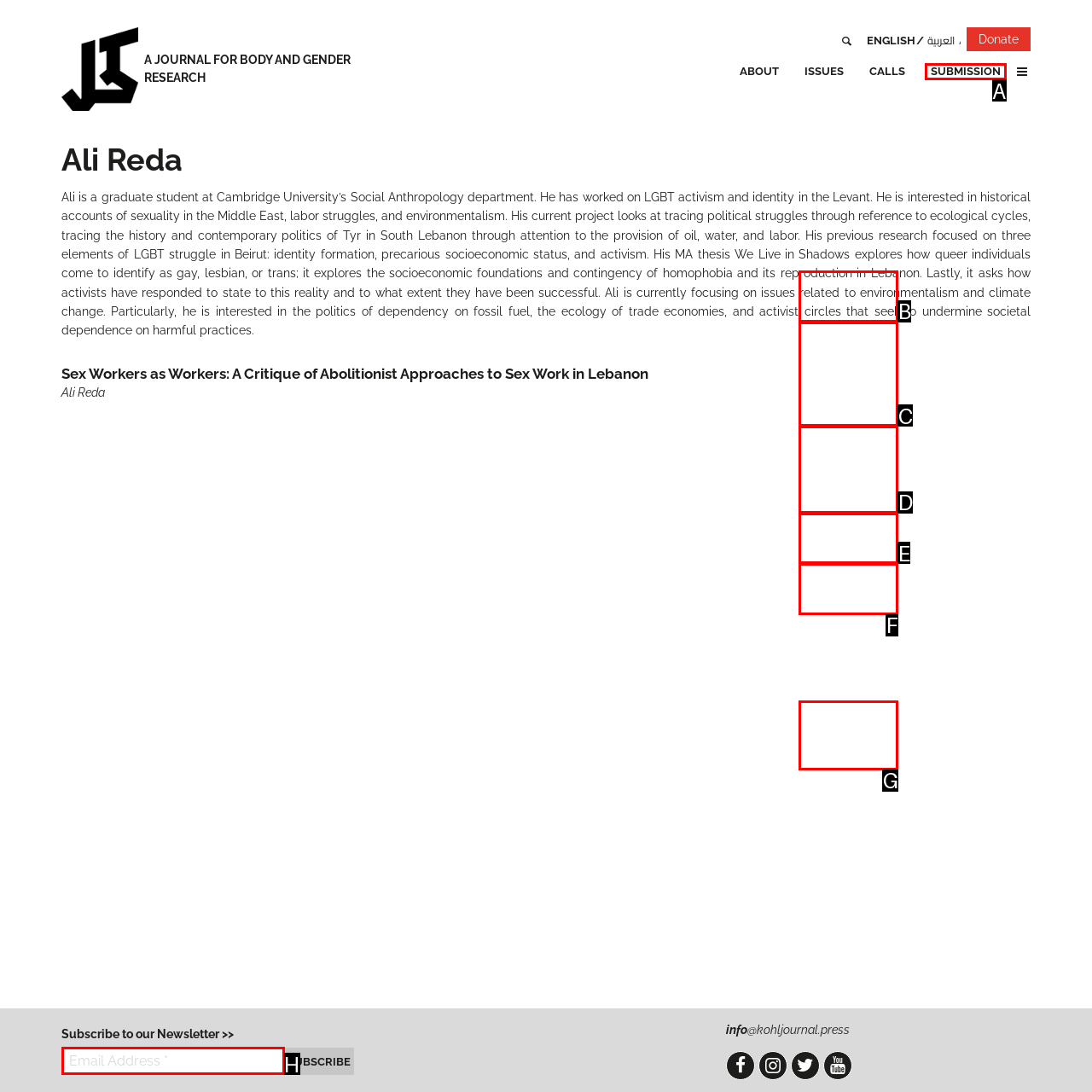Identify the letter of the UI element that fits the description: Transgressive Translations
Respond with the letter of the option directly.

B